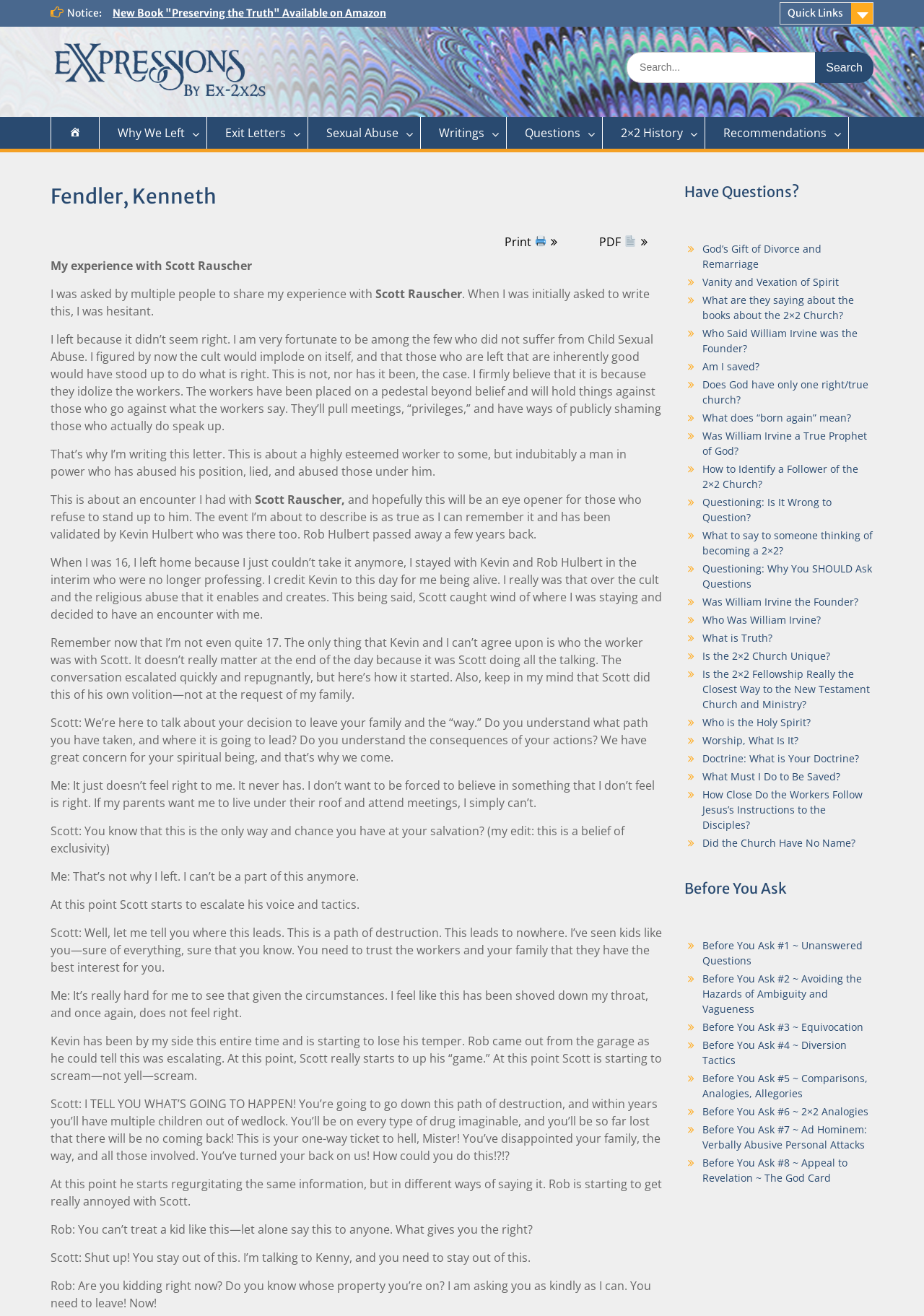What is the author's experience with? Based on the screenshot, please respond with a single word or phrase.

Scott Rauscher